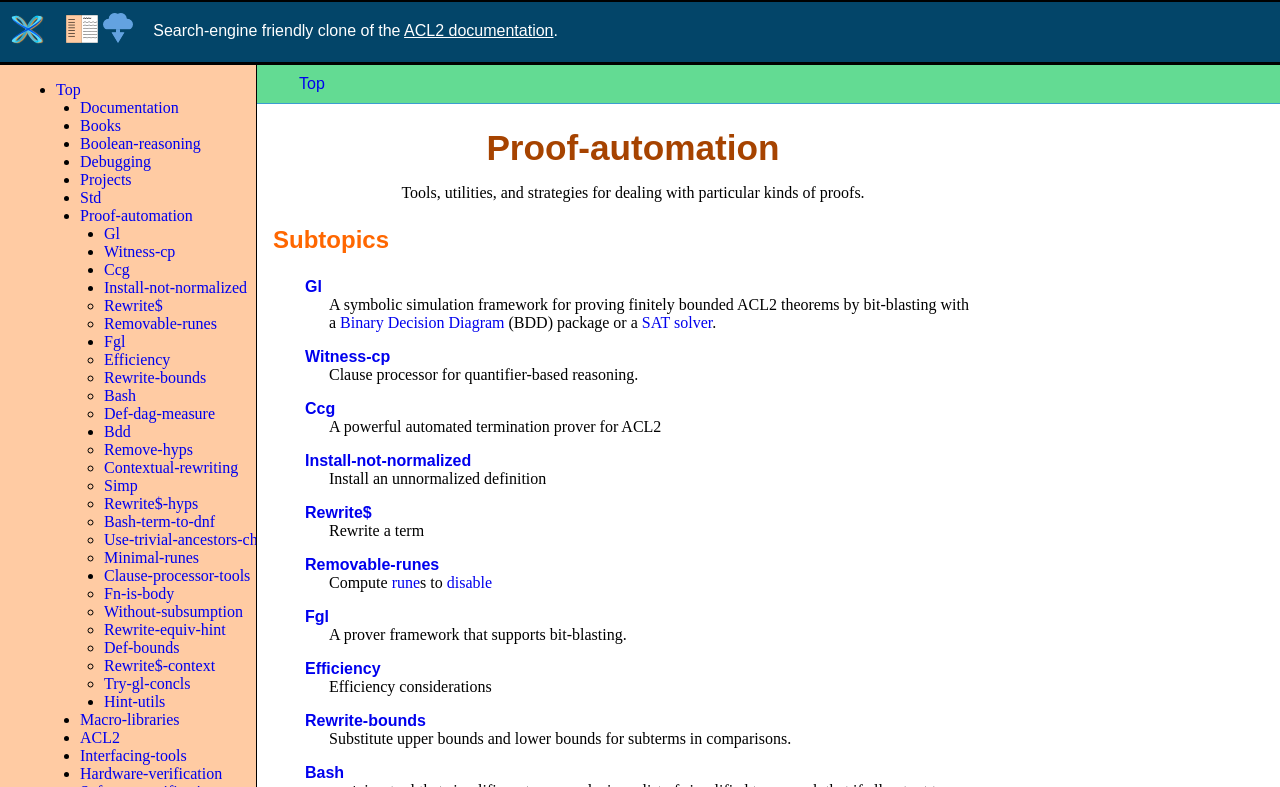Using the provided element description "Binary Decision Diagram", determine the bounding box coordinates of the UI element.

[0.266, 0.398, 0.394, 0.42]